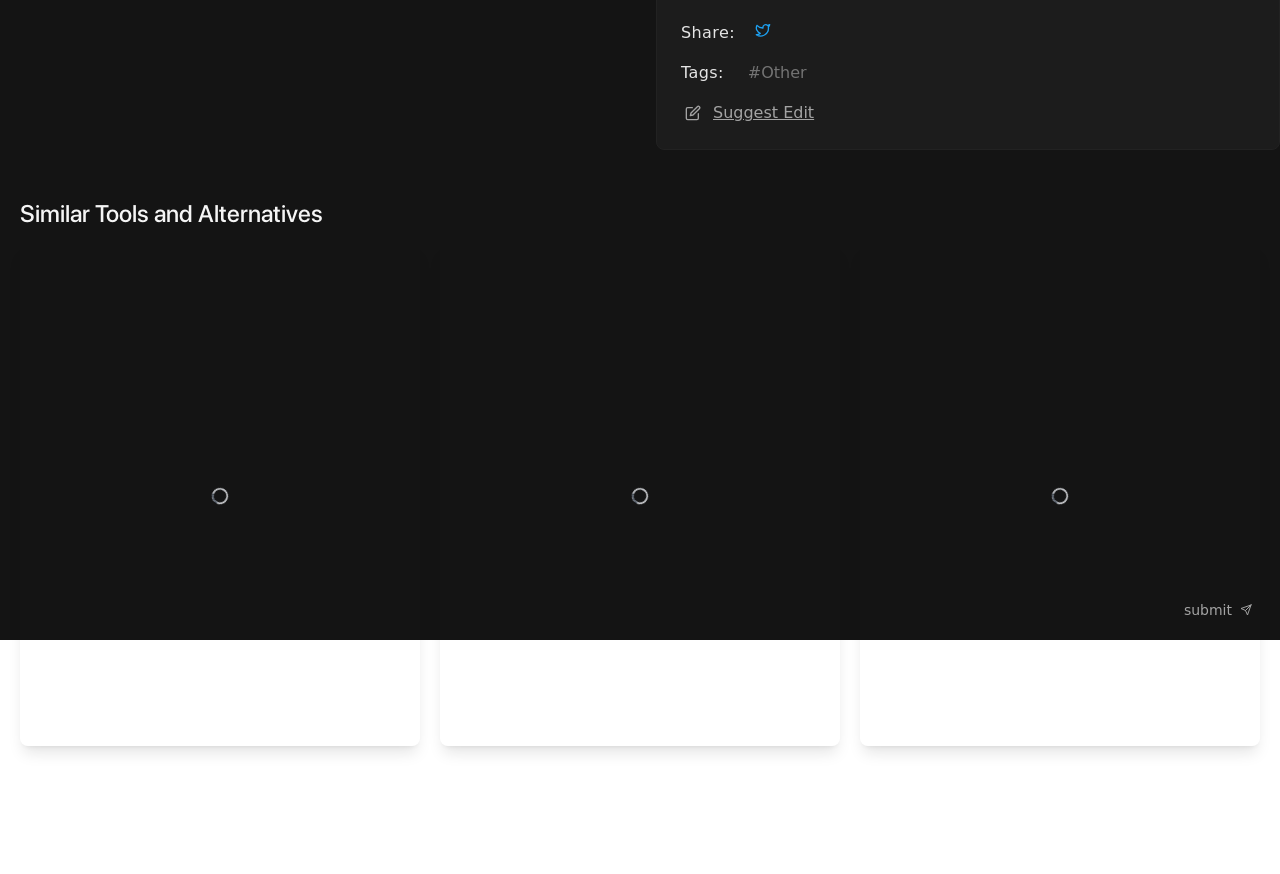Find the bounding box coordinates of the UI element according to this description: "submit".

[0.925, 0.686, 0.978, 0.709]